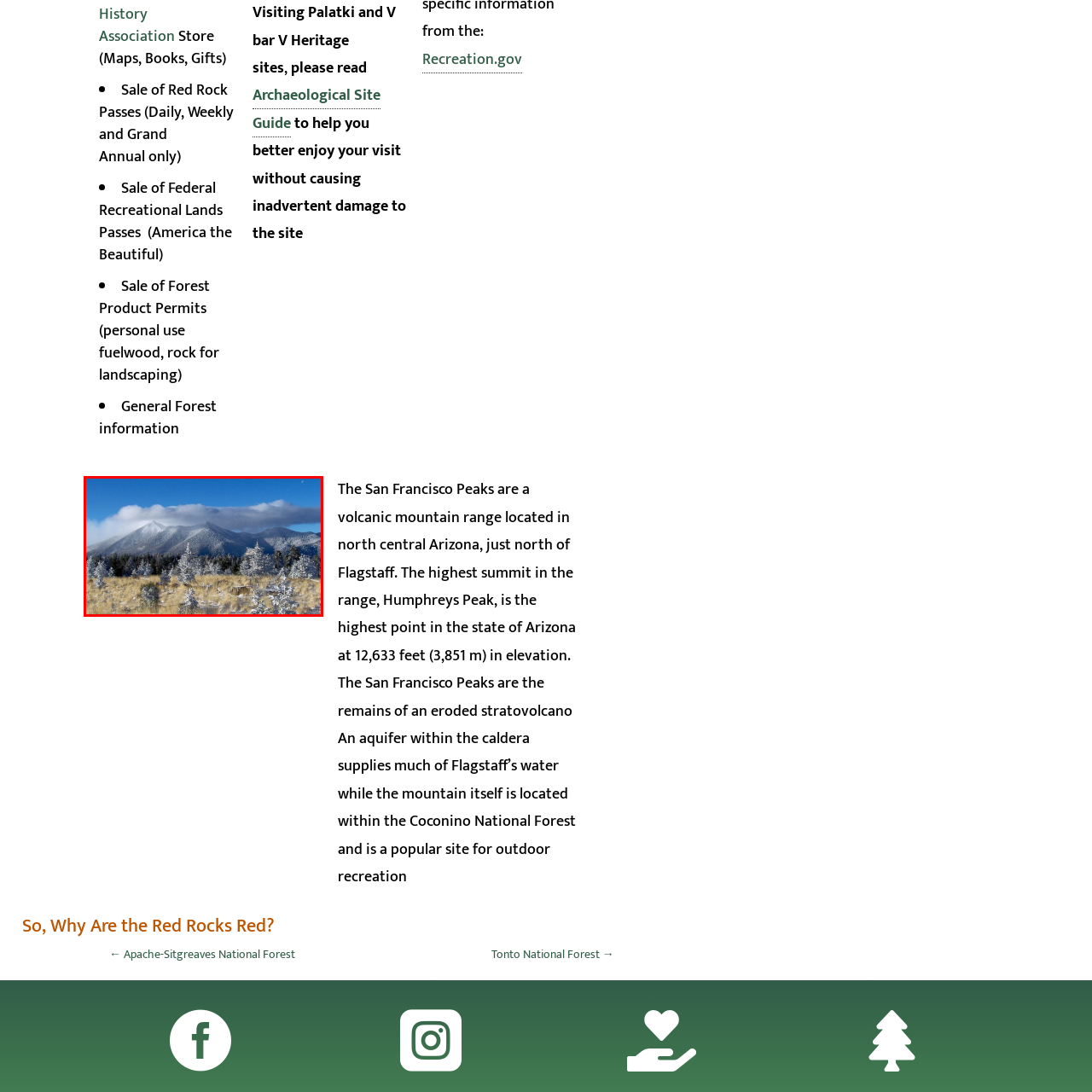Analyze the image encased in the red boundary, What is covering the trees in the foreground?
 Respond using a single word or phrase.

Frost